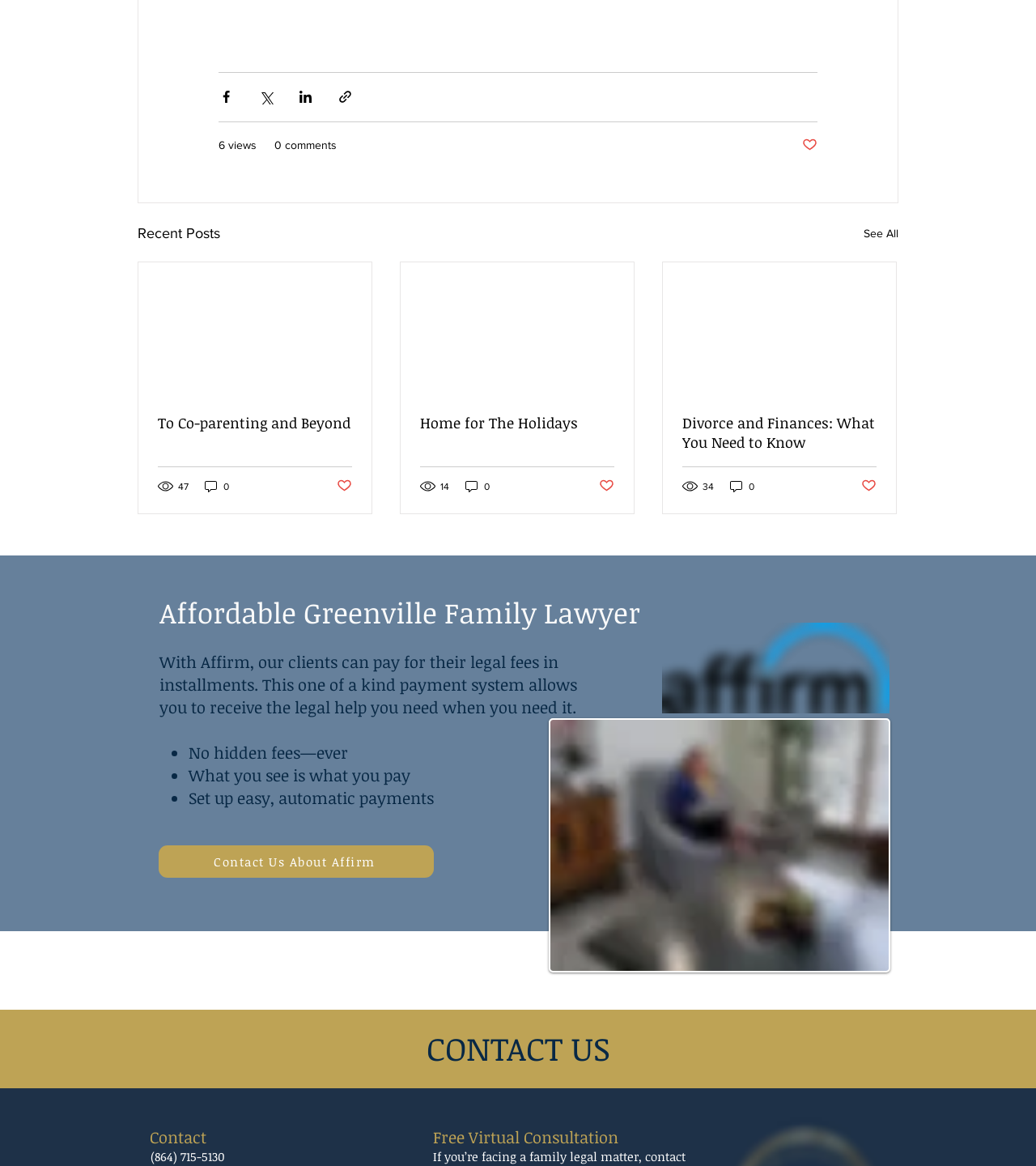What is the topic of the article 'Divorce and Finances: What You Need to Know'?
By examining the image, provide a one-word or phrase answer.

Divorce and finances